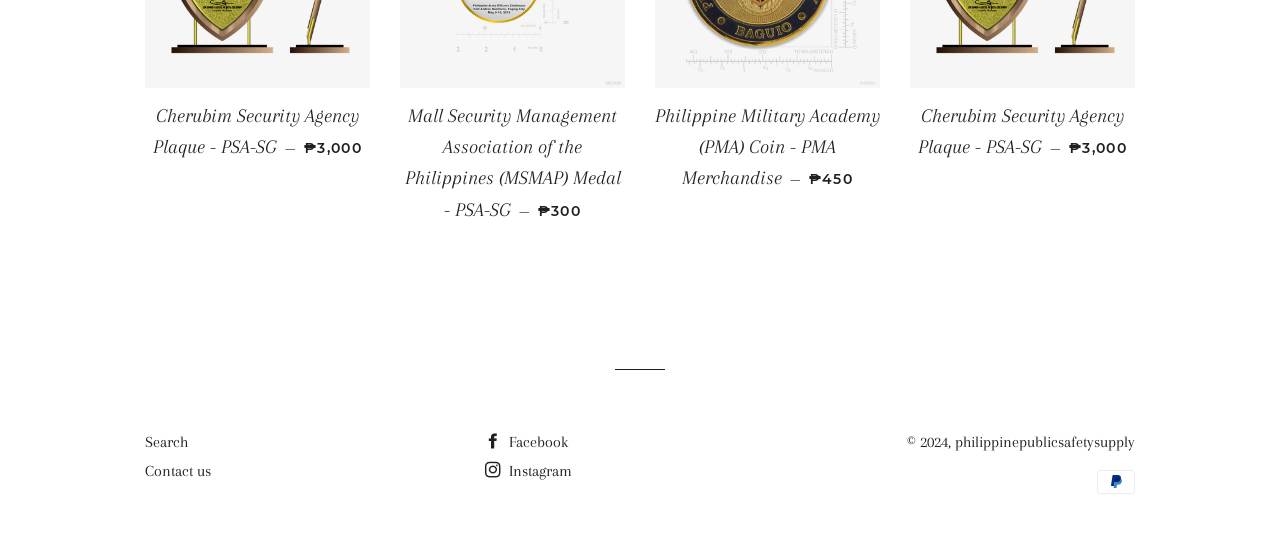Identify the bounding box coordinates of the clickable region necessary to fulfill the following instruction: "Check payment methods". The bounding box coordinates should be four float numbers between 0 and 1, i.e., [left, top, right, bottom].

[0.887, 0.877, 0.93, 0.957]